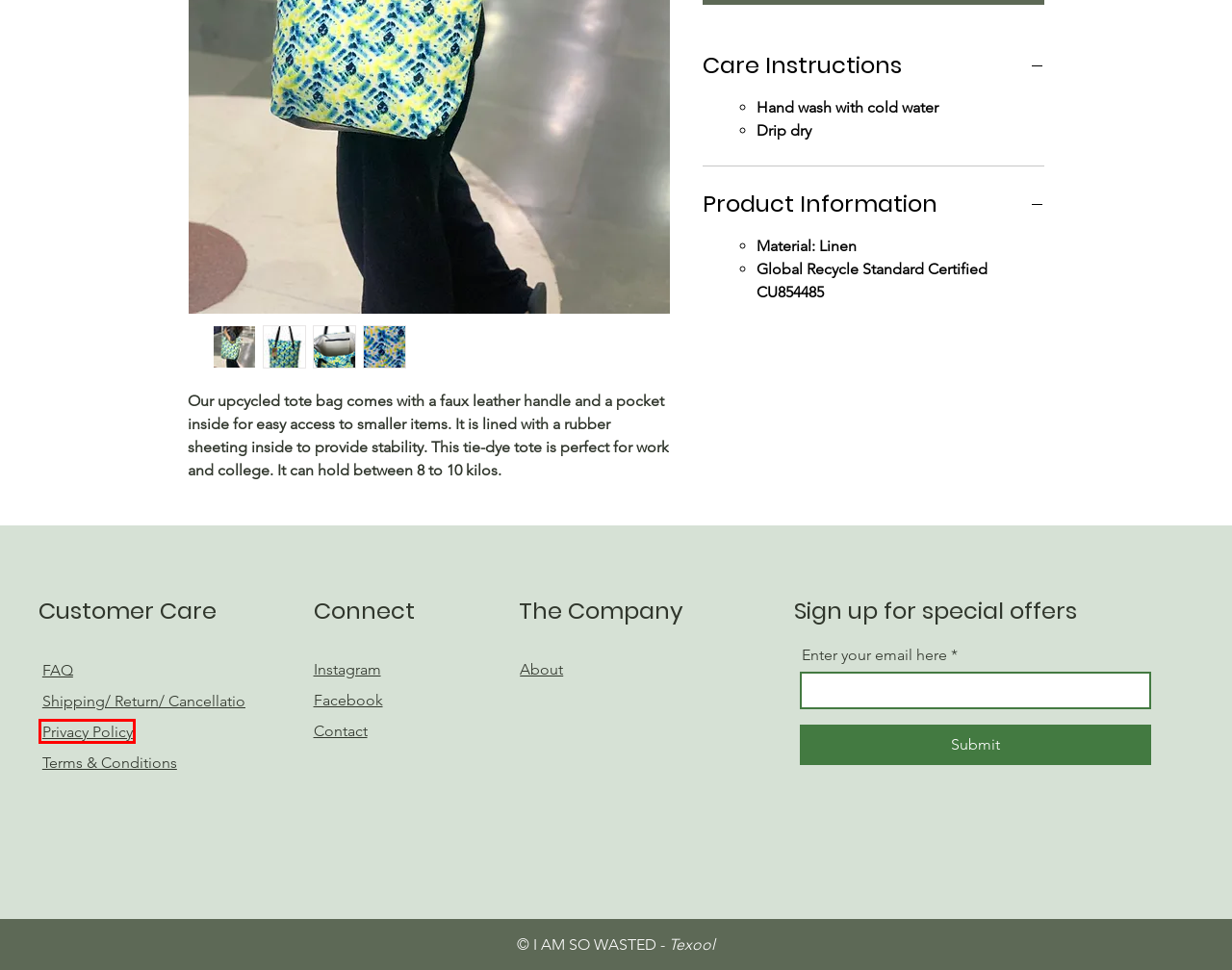You are provided a screenshot of a webpage featuring a red bounding box around a UI element. Choose the webpage description that most accurately represents the new webpage after clicking the element within the red bounding box. Here are the candidates:
A. Sustainable Fashion | I Am So Wasted | India
B. Store Policy | I AM SO WASTED
C. Contact | I AM SO WASTED
D. Shipping & Returns | I AM SO WASTED
E. About | I AM SO WASTED
F. Shop | I AM SO WASTED
G. T&C | I AM SO WASTED
H. FAQ | I AM SO WASTED

B